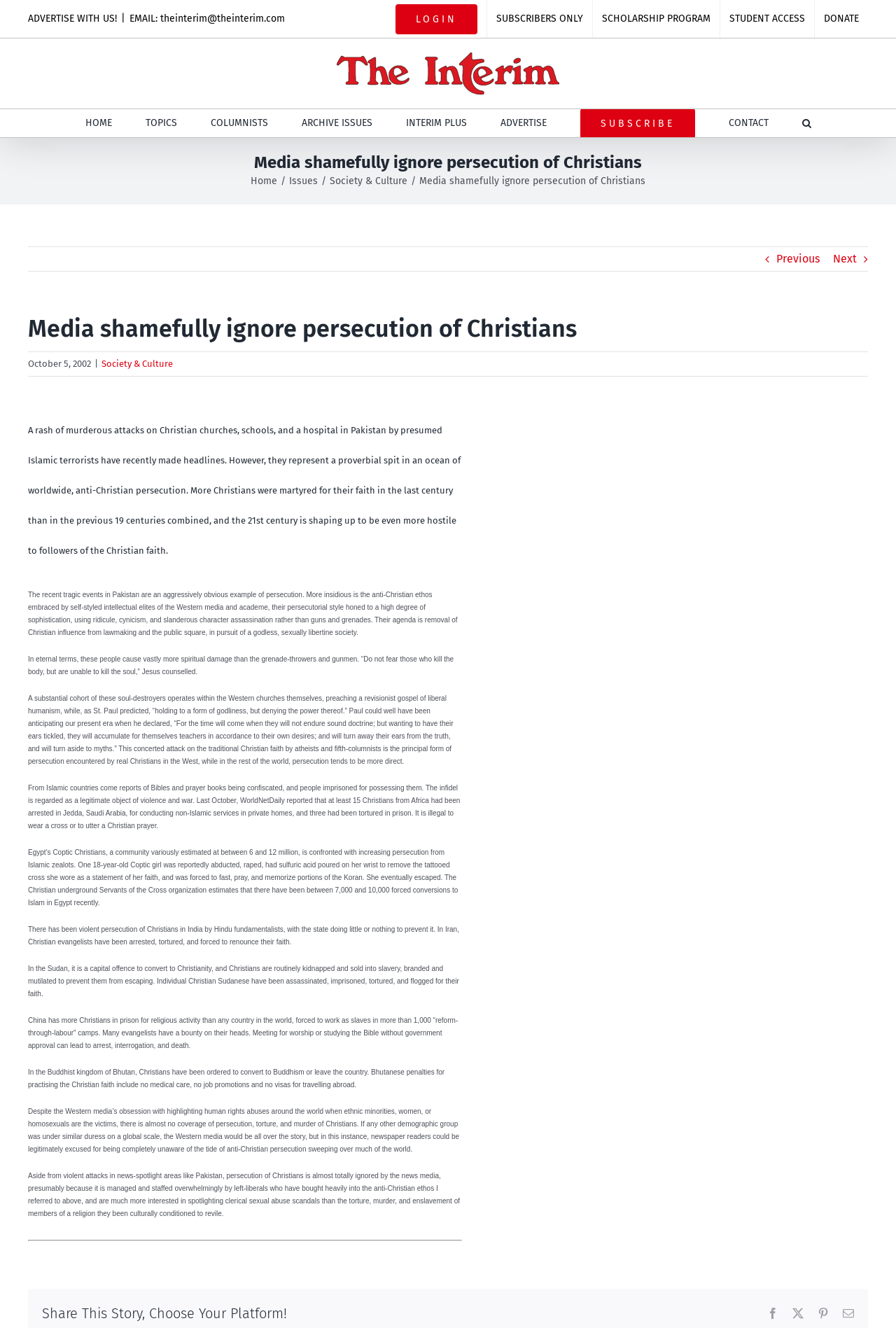Could you find the bounding box coordinates of the clickable area to complete this instruction: "Click on the 'SUBSCRIBE' link"?

[0.647, 0.082, 0.775, 0.103]